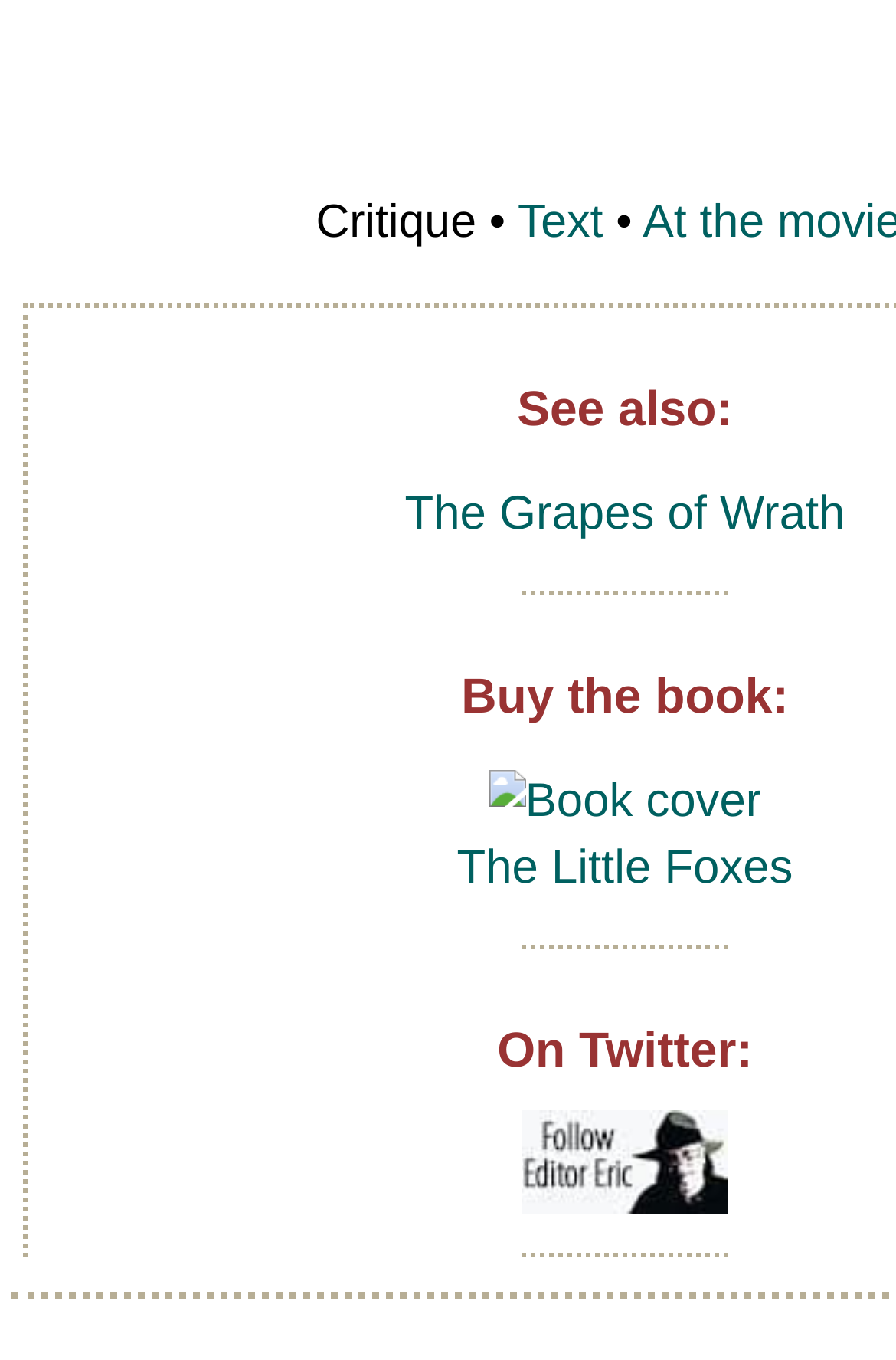Give a concise answer of one word or phrase to the question: 
How many books are displayed on the page?

2